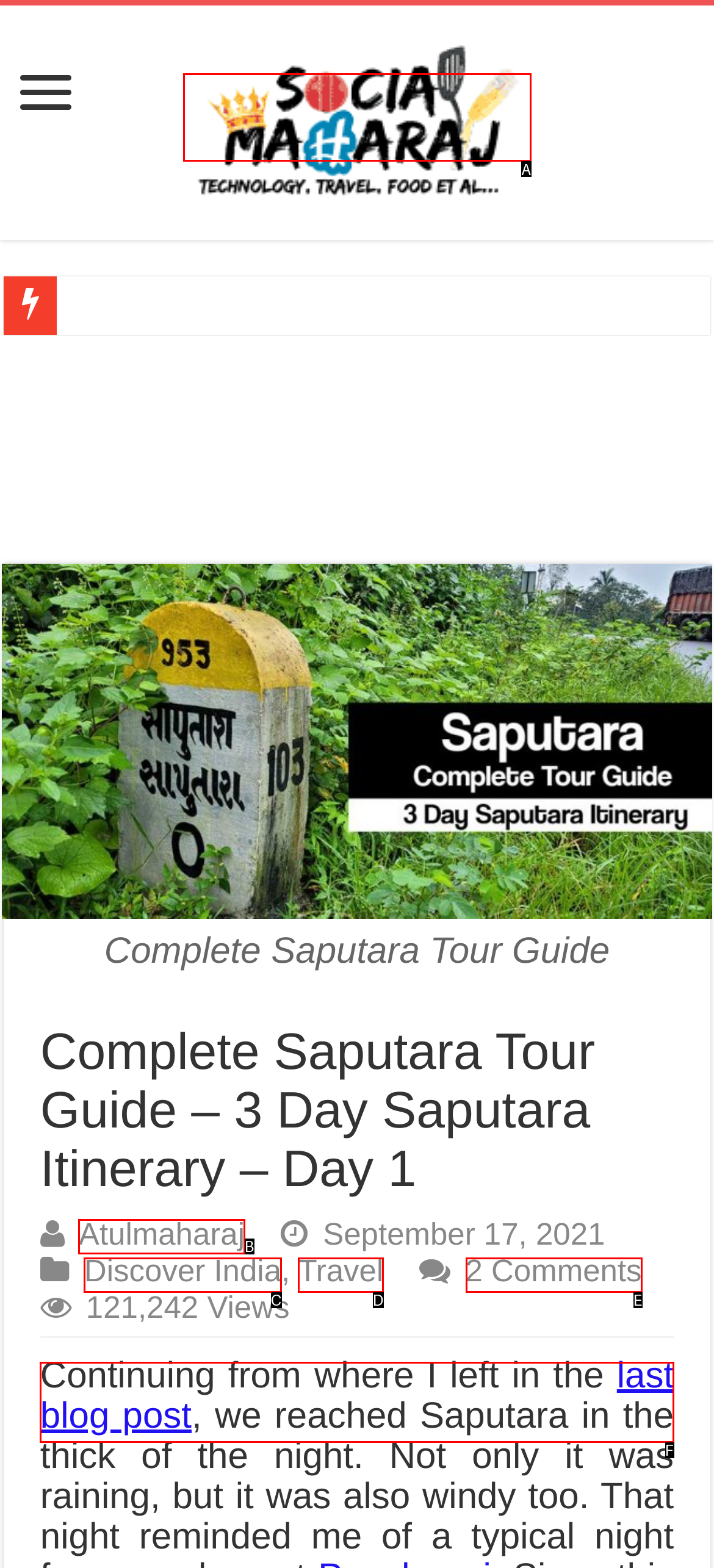Tell me which one HTML element best matches the description: Discover India Answer with the option's letter from the given choices directly.

C